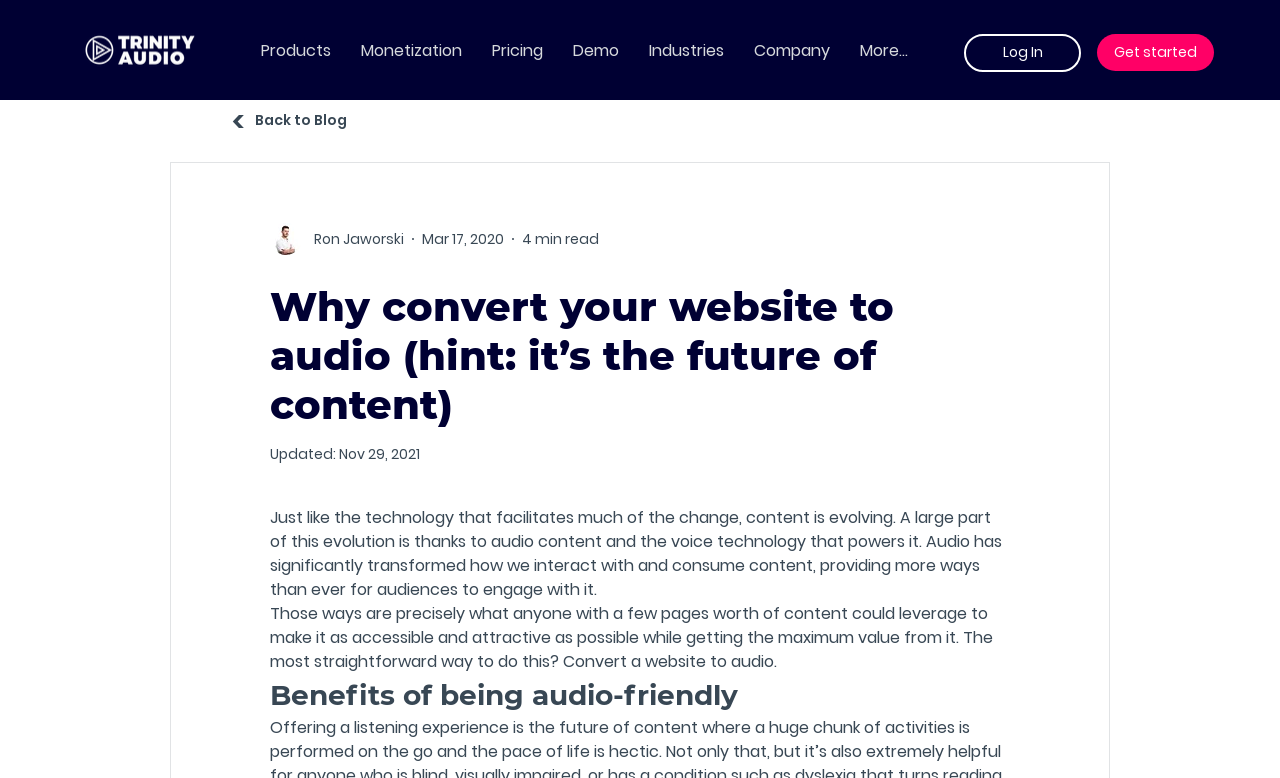What is the date of the last update of the article?
Using the visual information, answer the question in a single word or phrase.

Nov 29, 2021